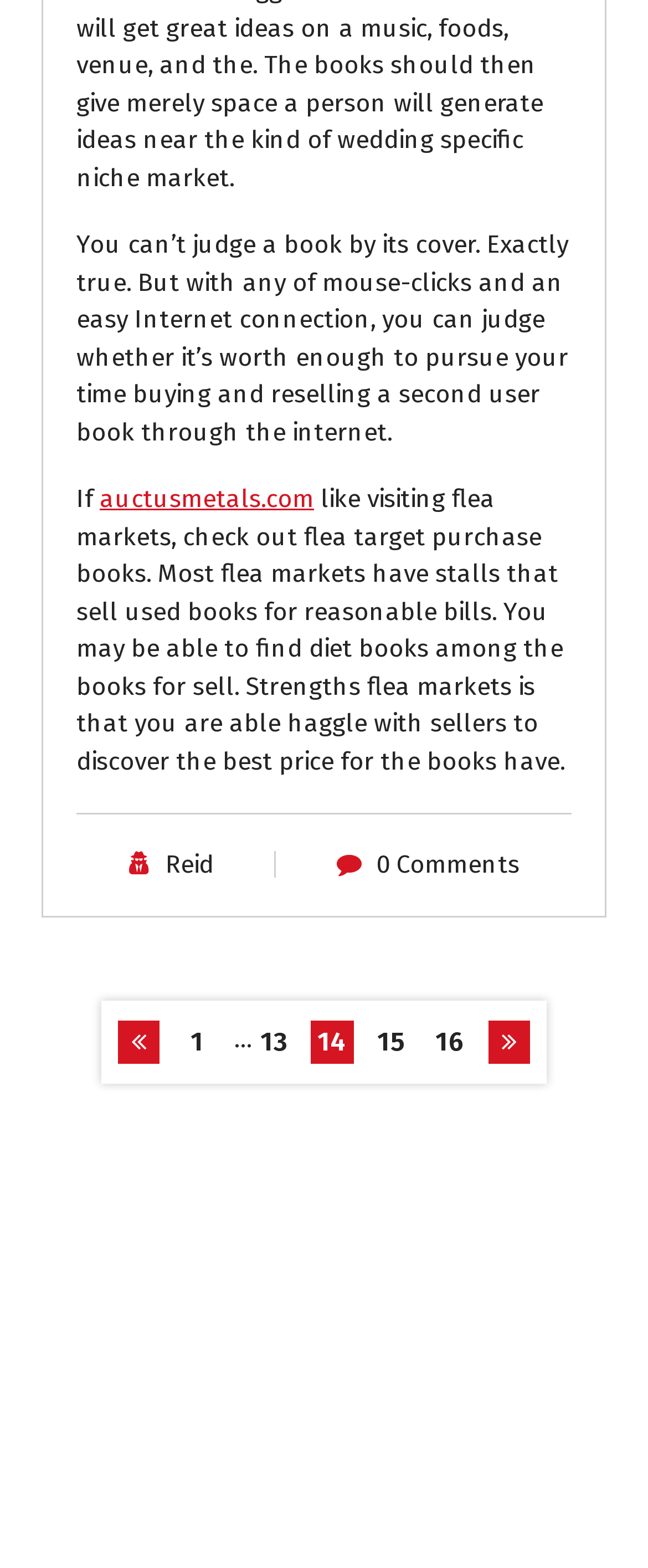Identify the bounding box coordinates of the clickable region to carry out the given instruction: "visit auctusmetals.com".

[0.154, 0.309, 0.485, 0.328]